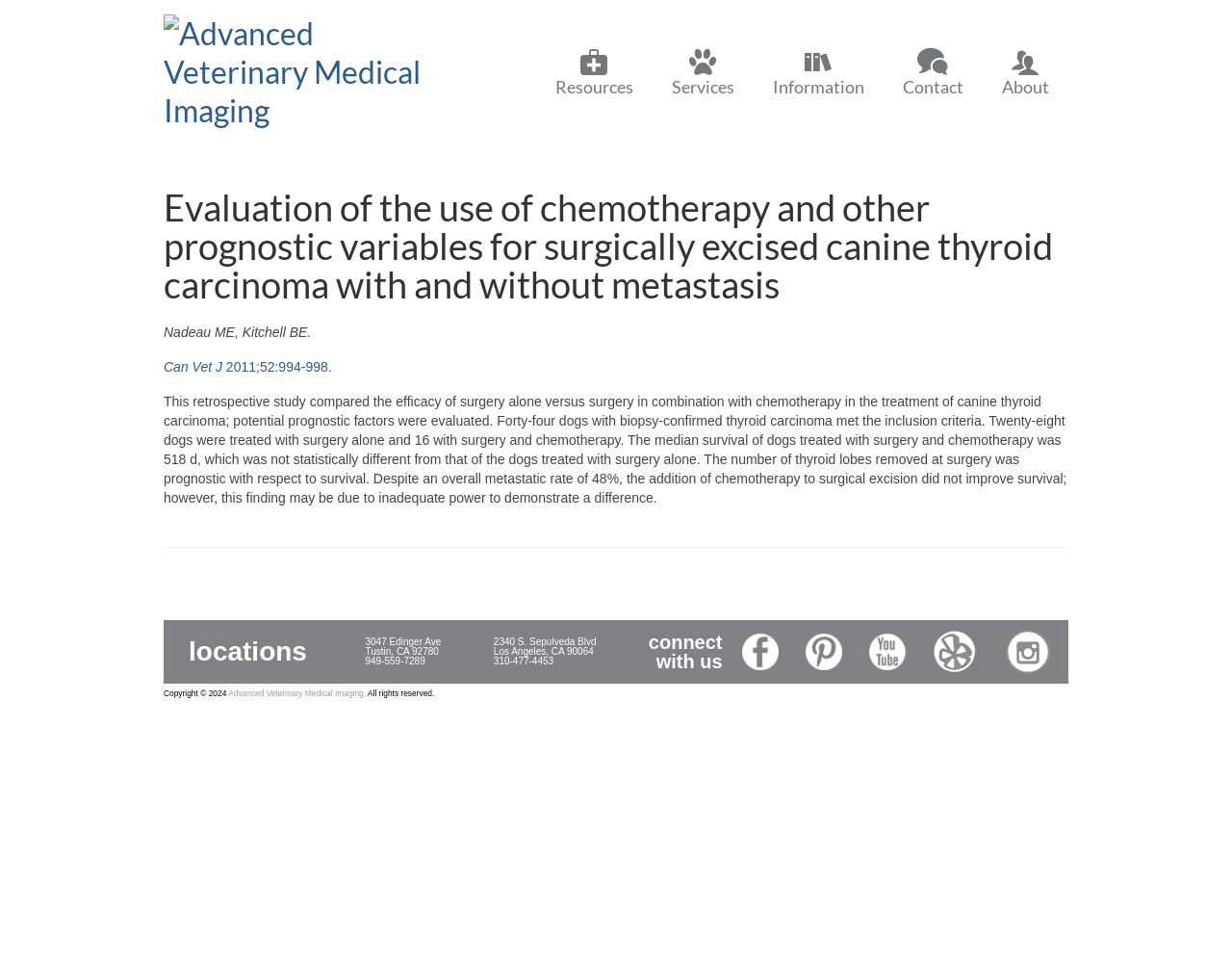Using a single word or phrase, answer the following question: 
What is the median survival of dogs treated with surgery and chemotherapy?

518 d